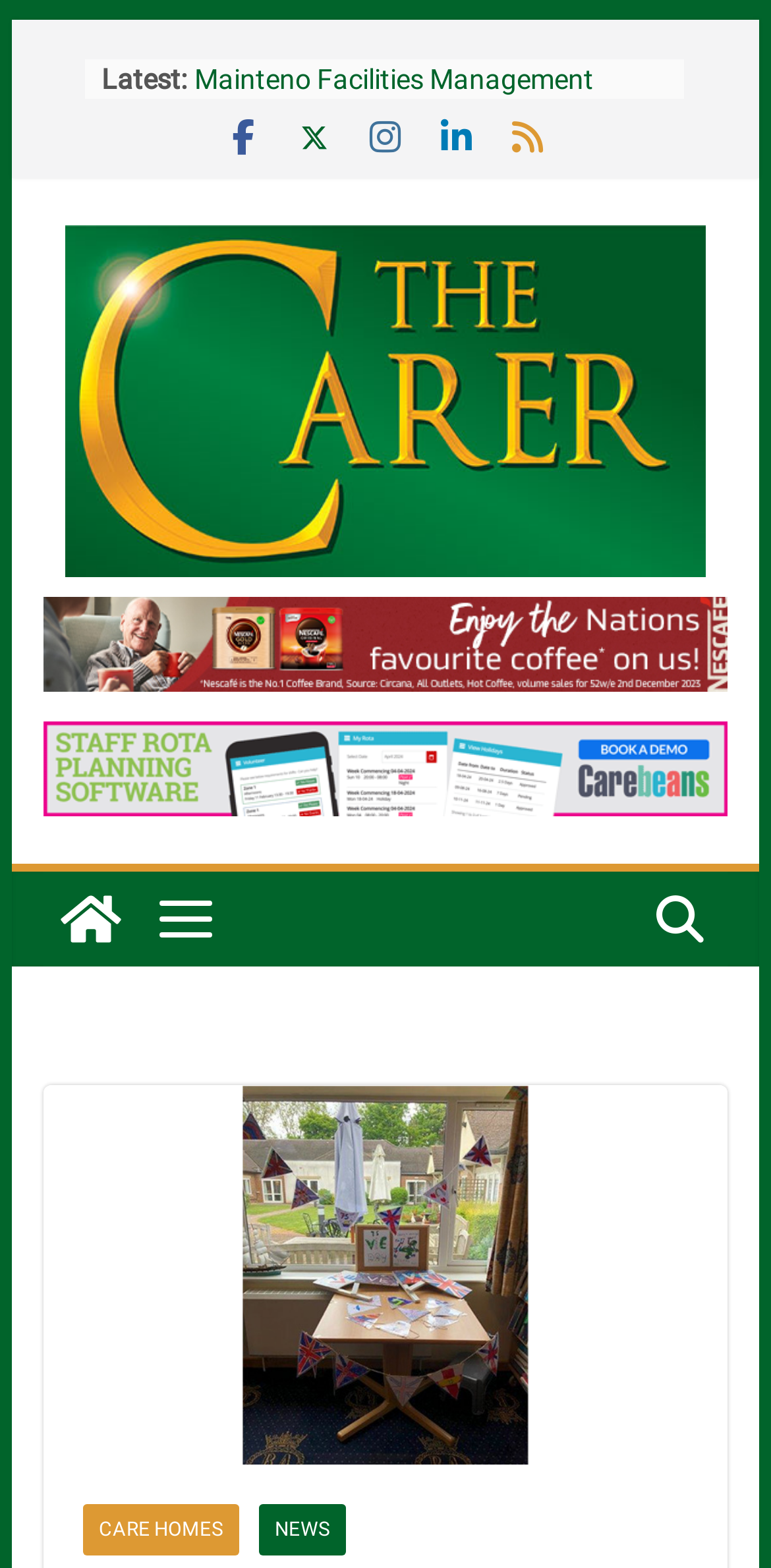Can you find the bounding box coordinates for the element that needs to be clicked to execute this instruction: "Visit the 'Resident Couple At Stainton Home Celebrate 65th Wedding Anniversary' page"? The coordinates should be given as four float numbers between 0 and 1, i.e., [left, top, right, bottom].

[0.253, 0.182, 0.829, 0.227]